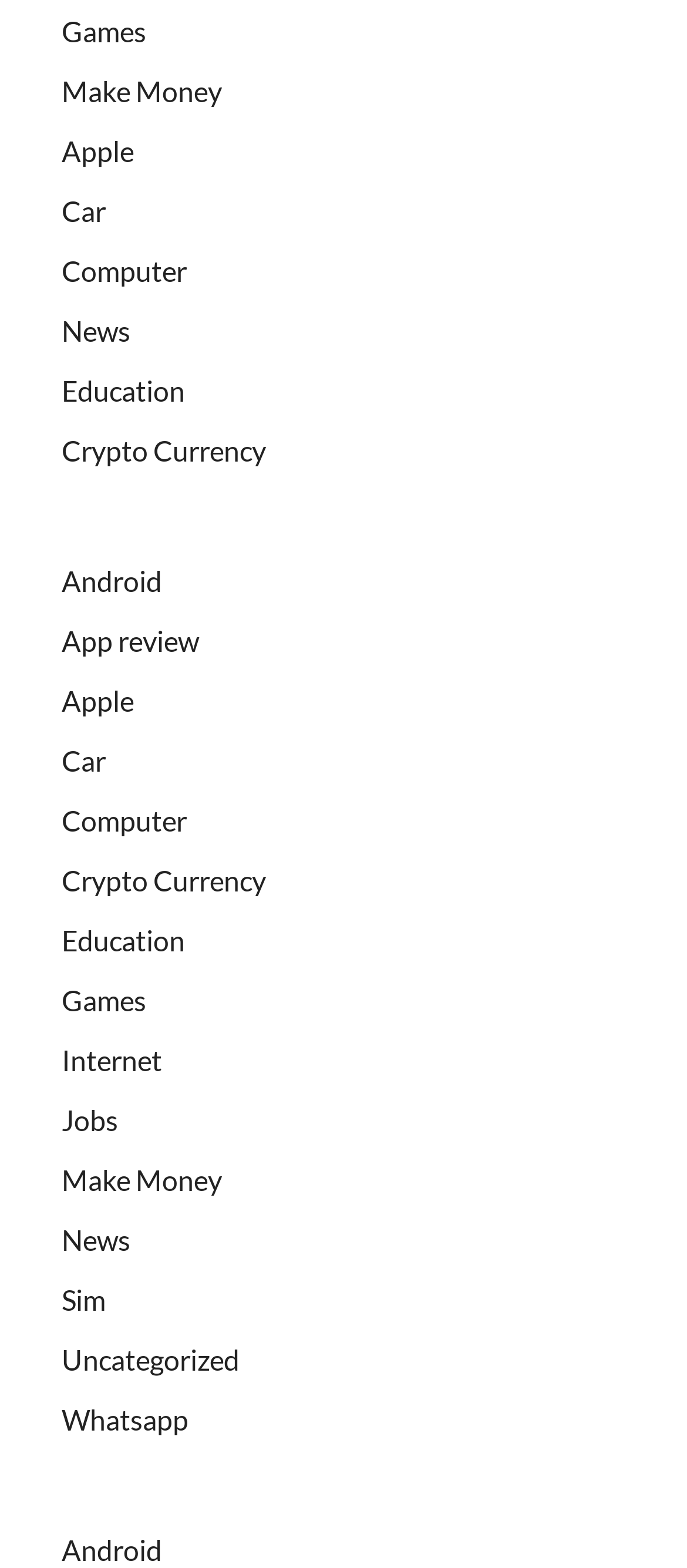Please identify the bounding box coordinates of the clickable region that I should interact with to perform the following instruction: "Visit Make Money page". The coordinates should be expressed as four float numbers between 0 and 1, i.e., [left, top, right, bottom].

[0.09, 0.047, 0.323, 0.068]